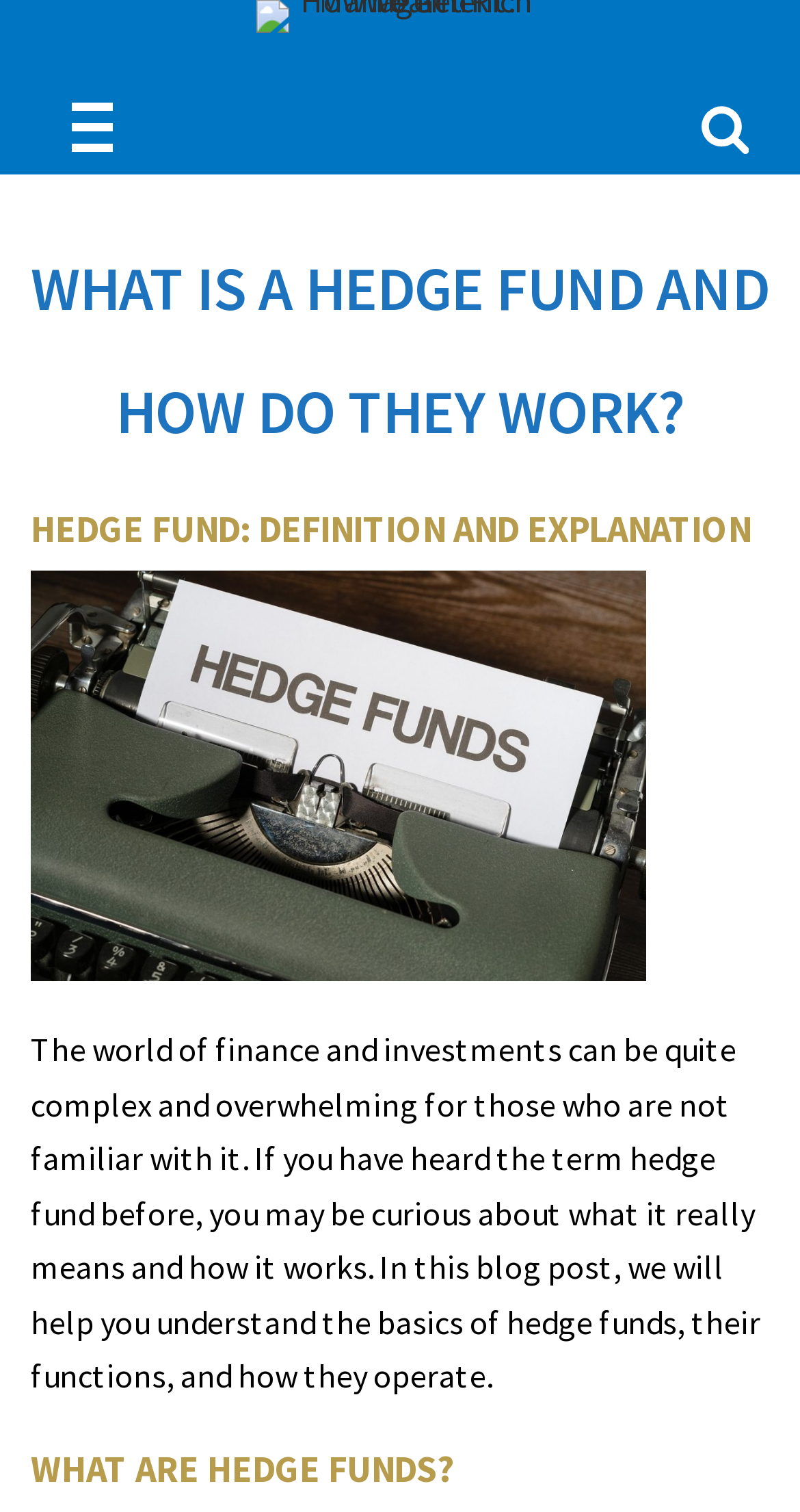Could you please study the image and provide a detailed answer to the question:
Is this webpage about wealth management?

Although the webpage has a link with the text 'Wealth Management: How To Get Rich', the main topic of the webpage is hedge funds. Therefore, it is partially about wealth management, but not exclusively.